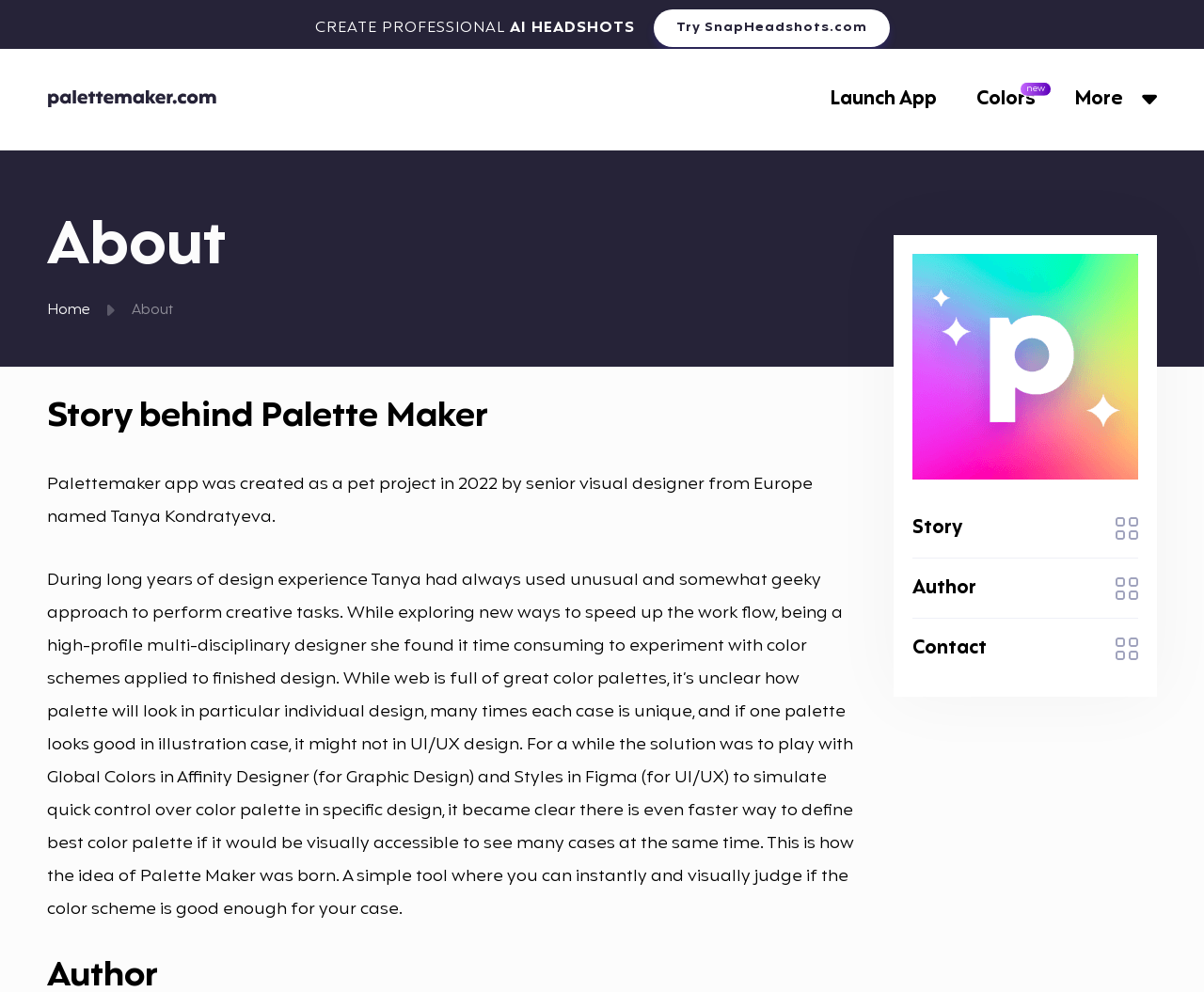Locate the bounding box coordinates of the clickable element to fulfill the following instruction: "Go home". Provide the coordinates as four float numbers between 0 and 1 in the format [left, top, right, bottom].

[0.039, 0.078, 0.188, 0.124]